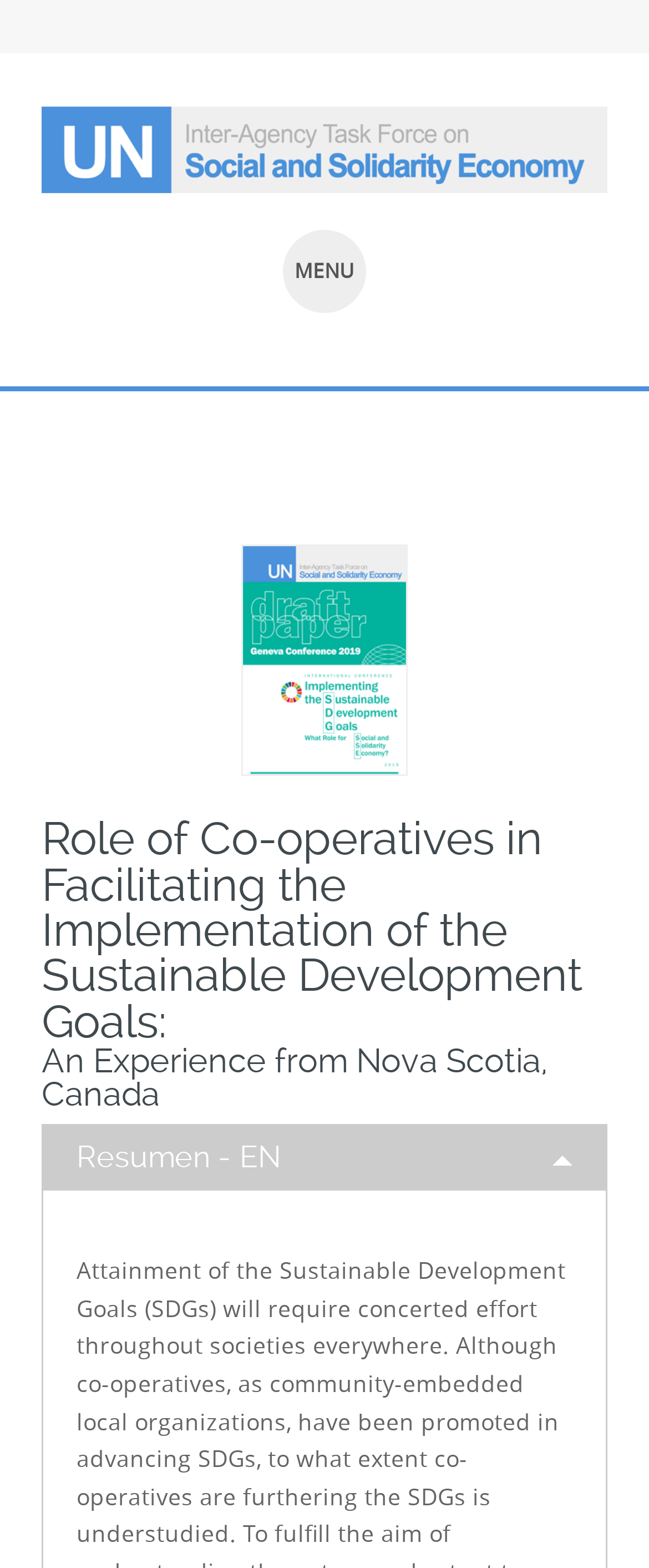Is there a figure or image on the webpage?
Using the image, give a concise answer in the form of a single word or short phrase.

Yes